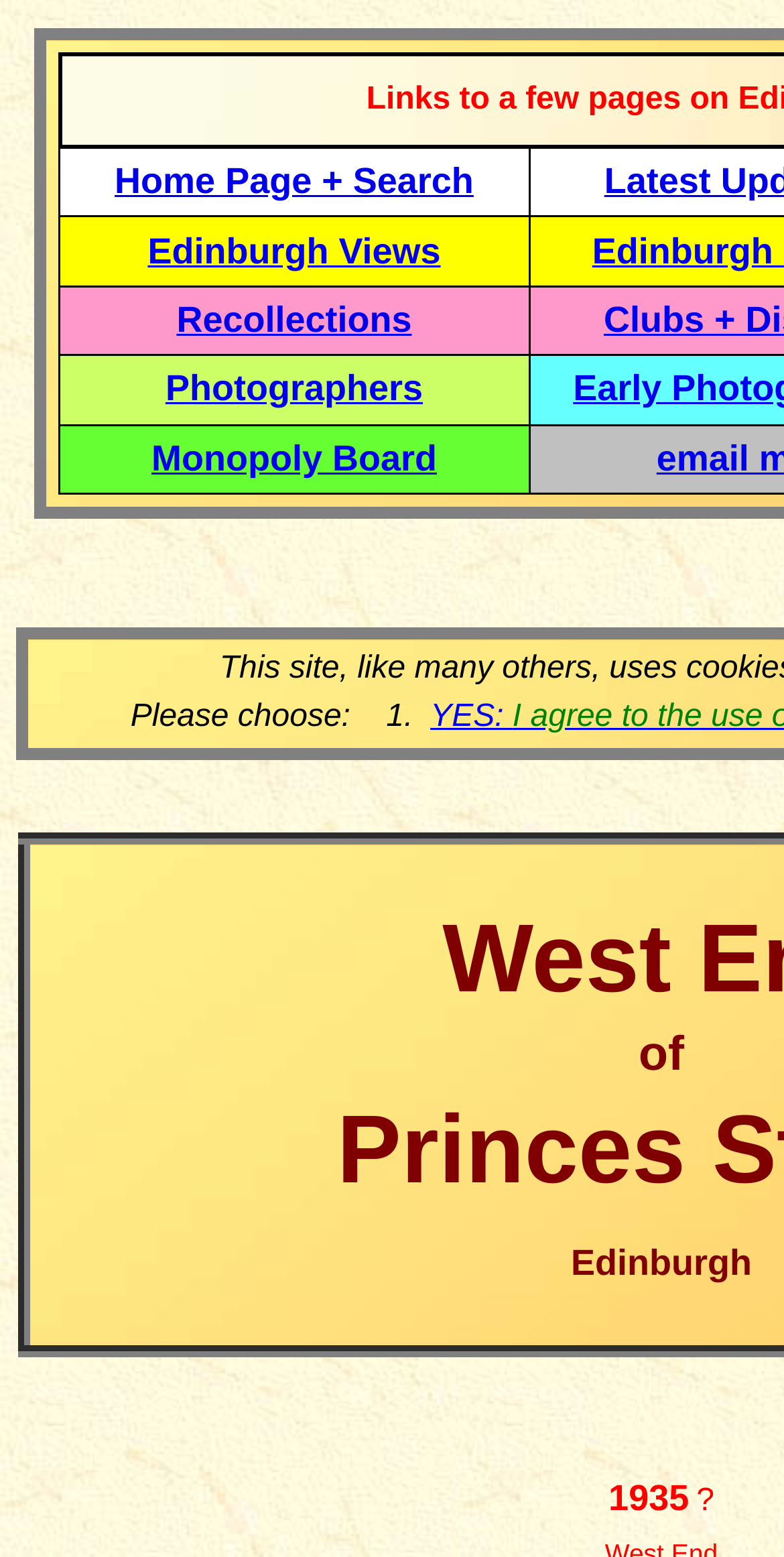Write an extensive caption that covers every aspect of the webpage.

The webpage appears to be a postcard display page, with a title "Postcard by an unidentified publisher - Princes Street, West End" at the top. Below the title, there are five grid cells arranged horizontally, each containing a link to a different section: "Home Page + Search", "Edinburgh Views", "Recollections", "Photographers", and "Monopoly Board". These links are positioned near the top of the page, taking up about a quarter of the screen's width.

On the right side of the page, near the top, there is a small, isolated text element containing a single space character. Further down, near the bottom of the page, there are two more text elements: one displaying the year "1935" and another containing a question mark. These text elements are positioned near the bottom right corner of the page.

The overall layout of the page is simple, with a clear focus on the five main links and the postcard title. The text elements at the bottom right corner seem to provide additional information, but their exact purpose is unclear.